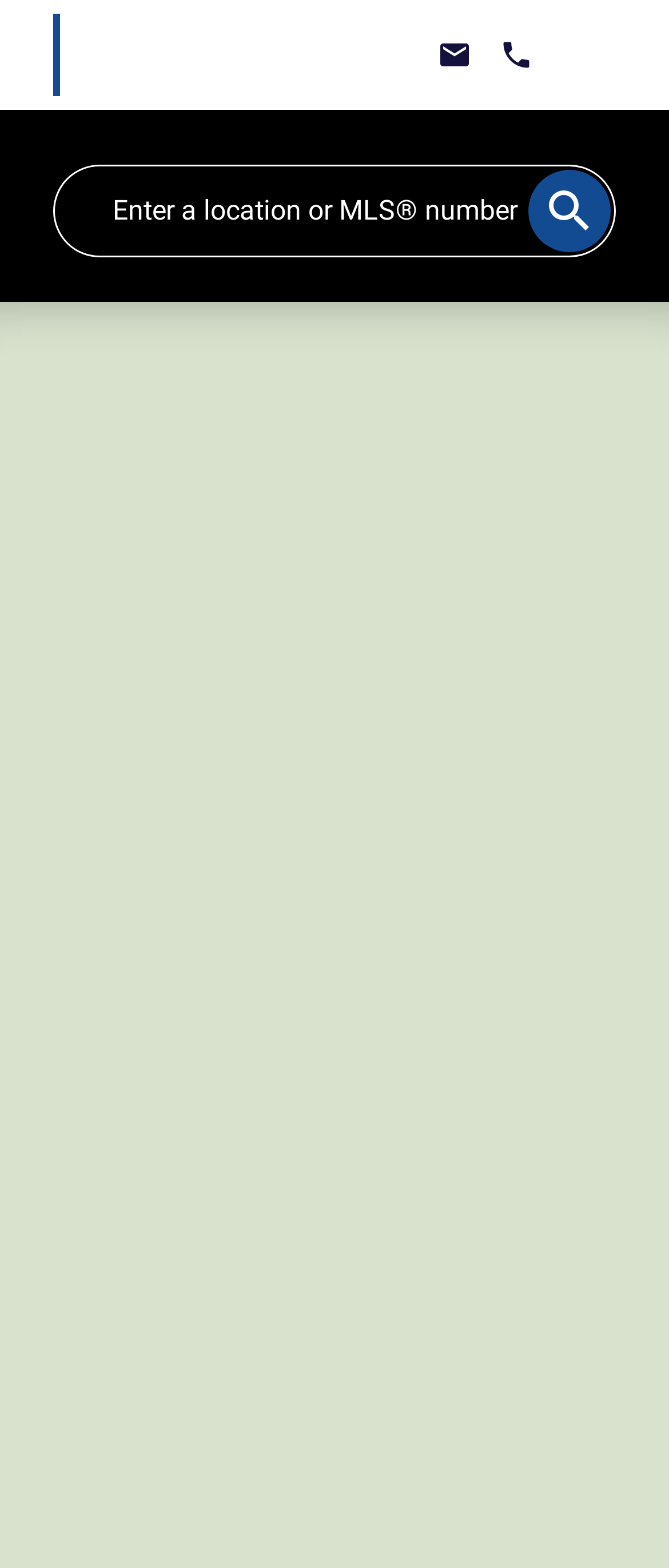Please answer the following question using a single word or phrase: 
What is the purpose of the textbox?

Search location or MLS number